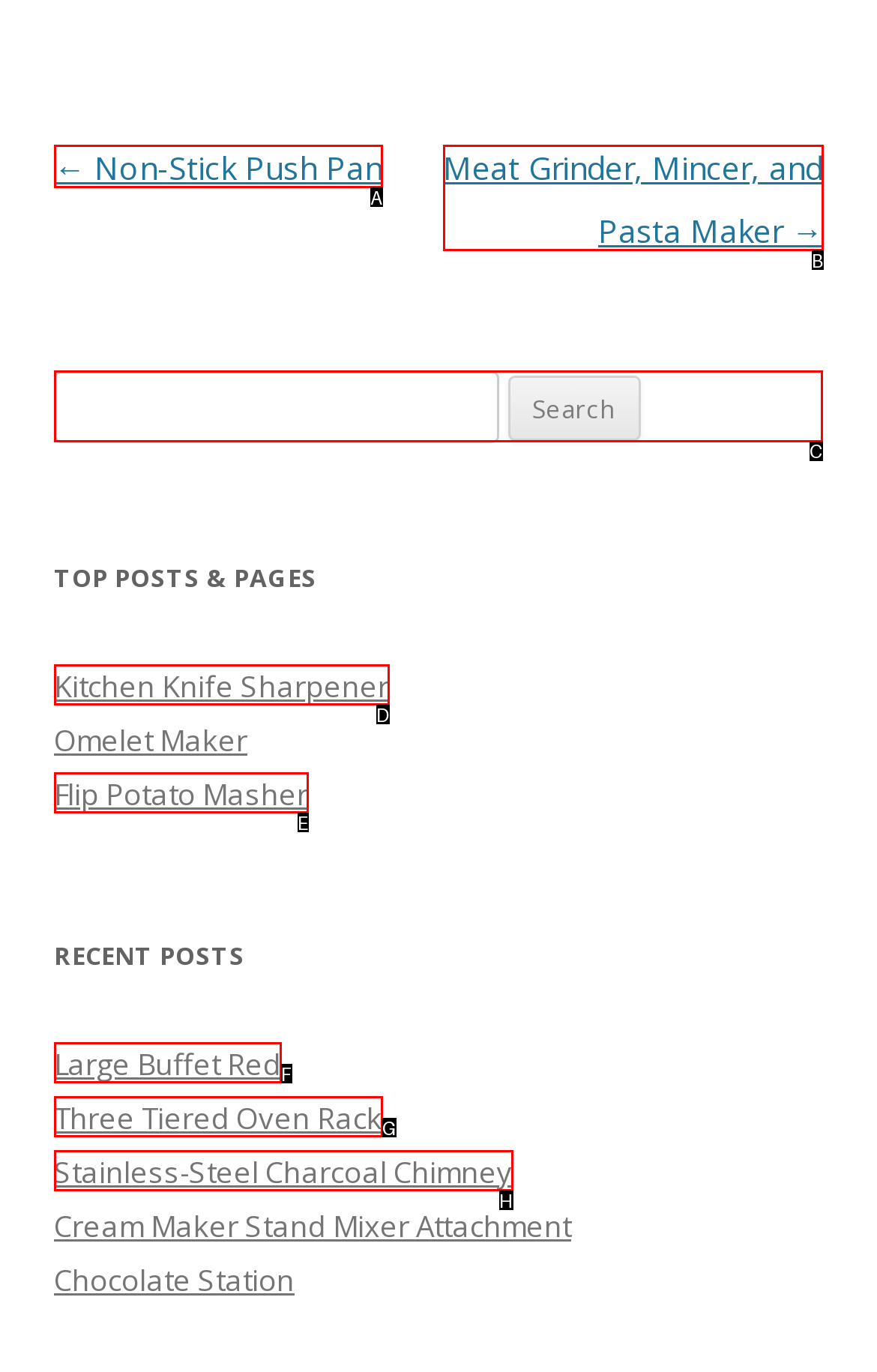Determine the letter of the element to click to accomplish this task: Check Terms and Conditions. Respond with the letter.

None